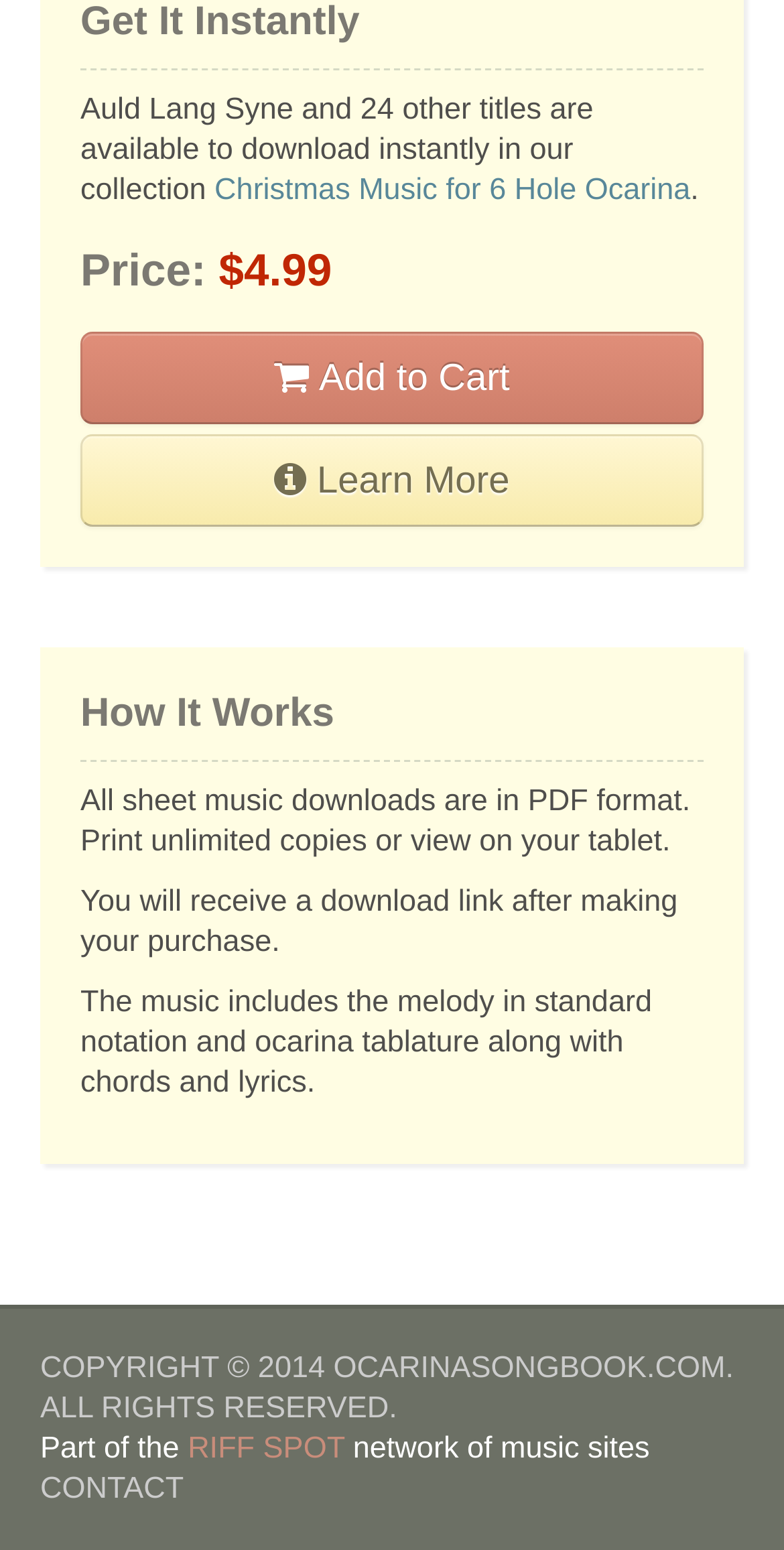What is the name of the network of music sites that this website is part of?
Based on the screenshot, provide your answer in one word or phrase.

RIFF SPOT